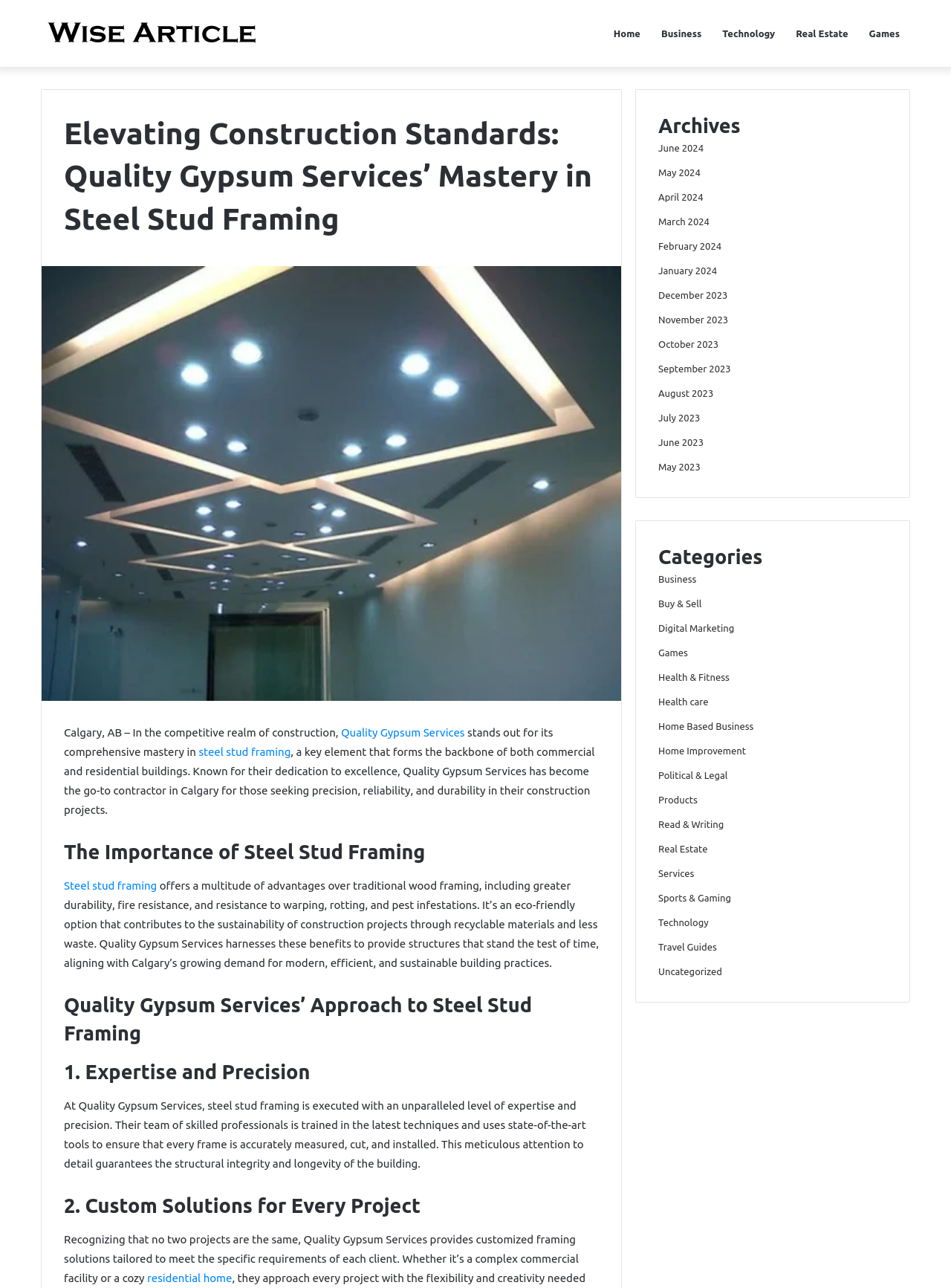Find the bounding box of the UI element described as follows: "← Previous Post".

None